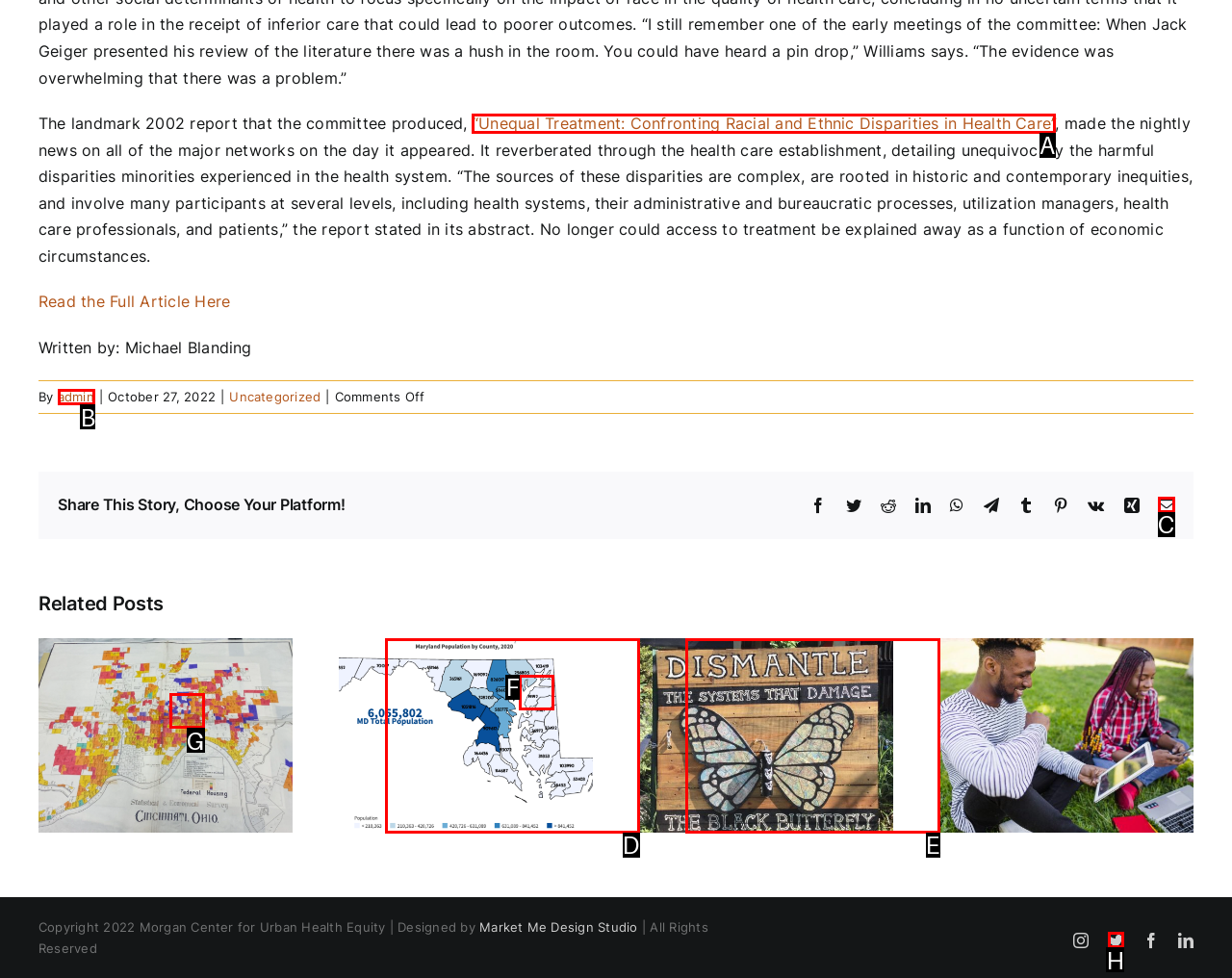Specify which UI element should be clicked to accomplish the task: Visit the admin page. Answer with the letter of the correct choice.

B